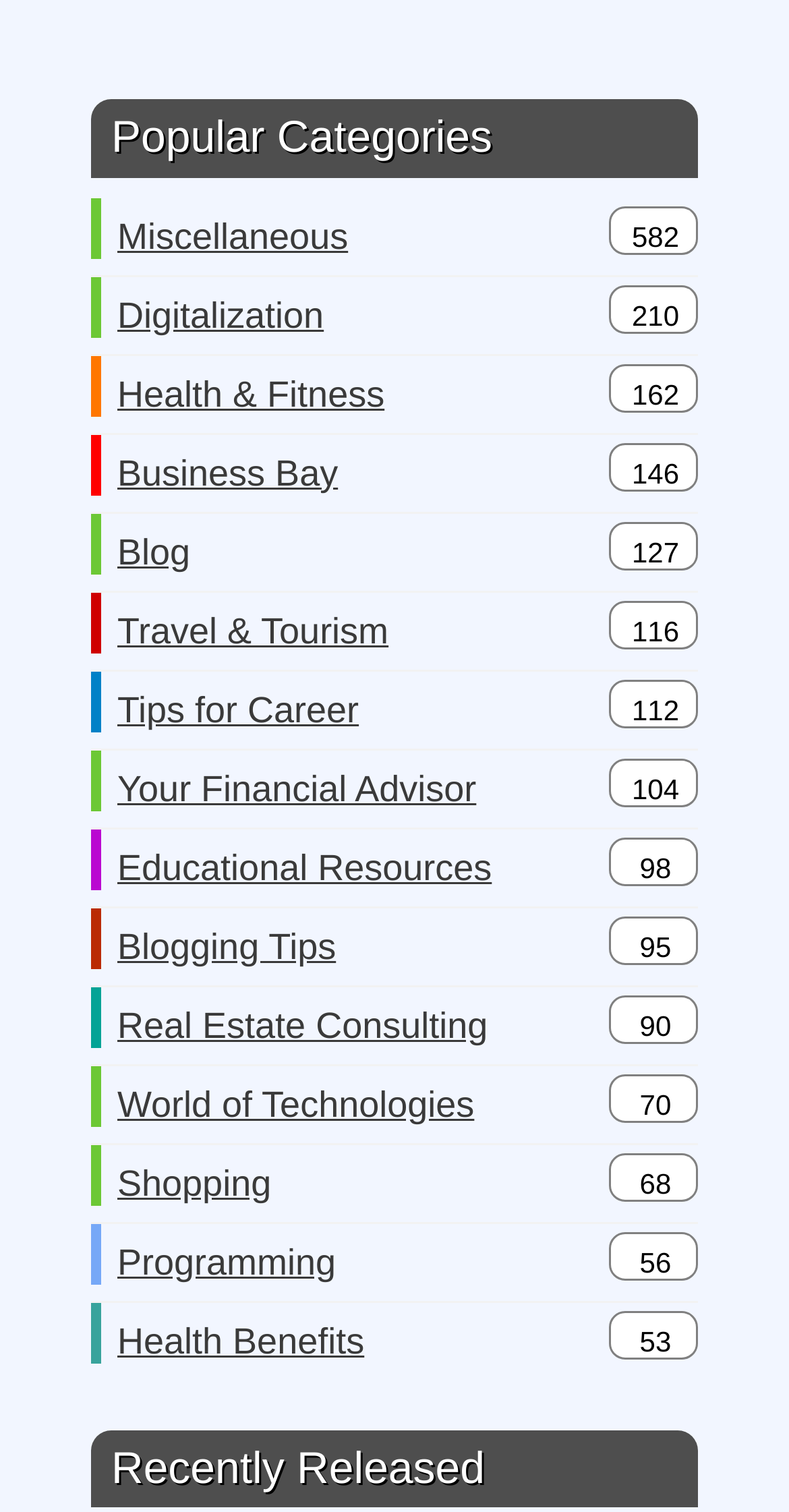Indicate the bounding box coordinates of the clickable region to achieve the following instruction: "Learn about Health & Fitness."

[0.149, 0.235, 0.487, 0.286]